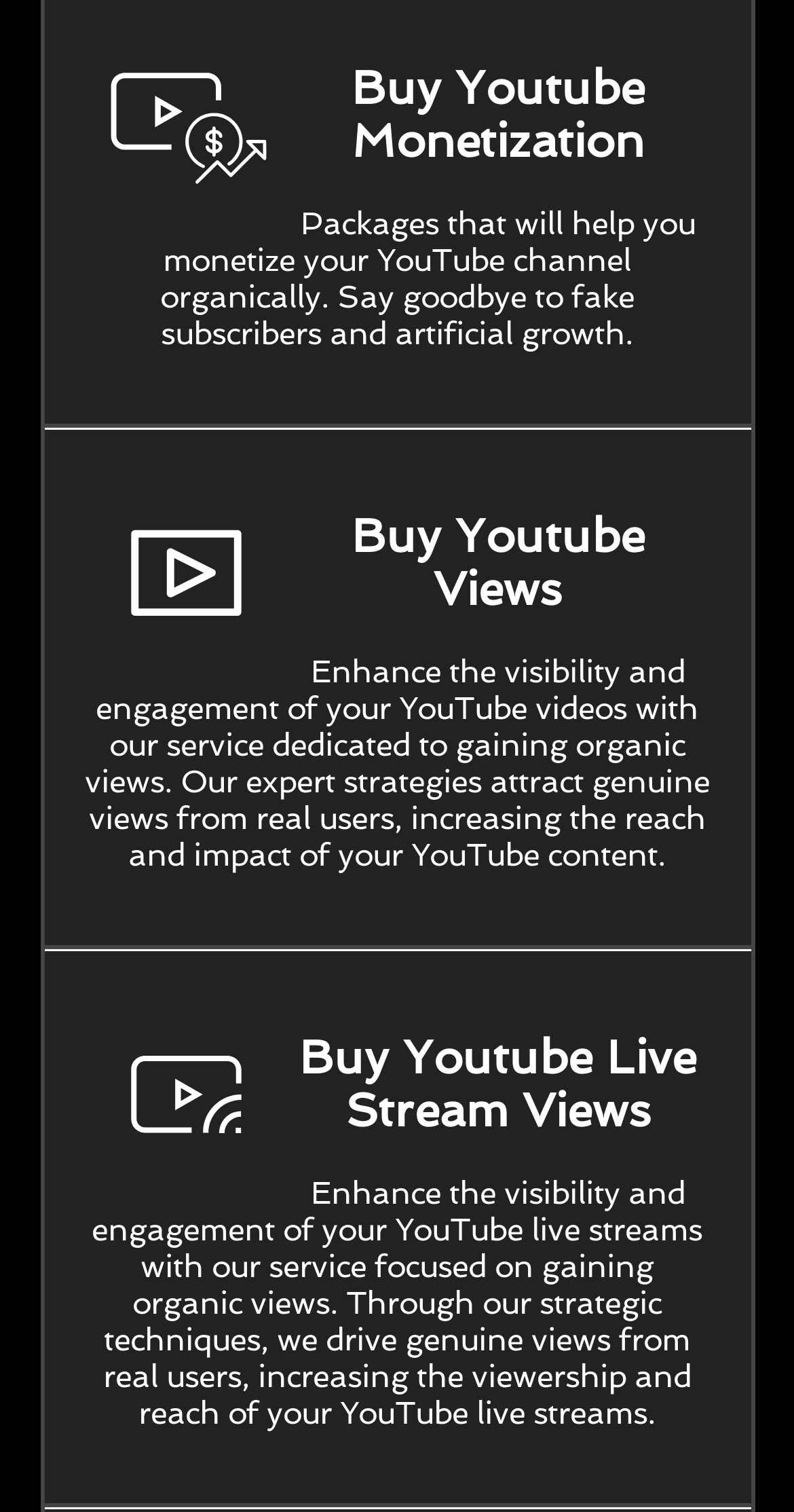What is the approach used by this service?
Based on the image, answer the question with as much detail as possible.

The website mentions that their service uses expert strategies to attract genuine views from real users, which suggests that the approach used by this service is based on specialized knowledge and techniques to increase the reach and impact of YouTube content.